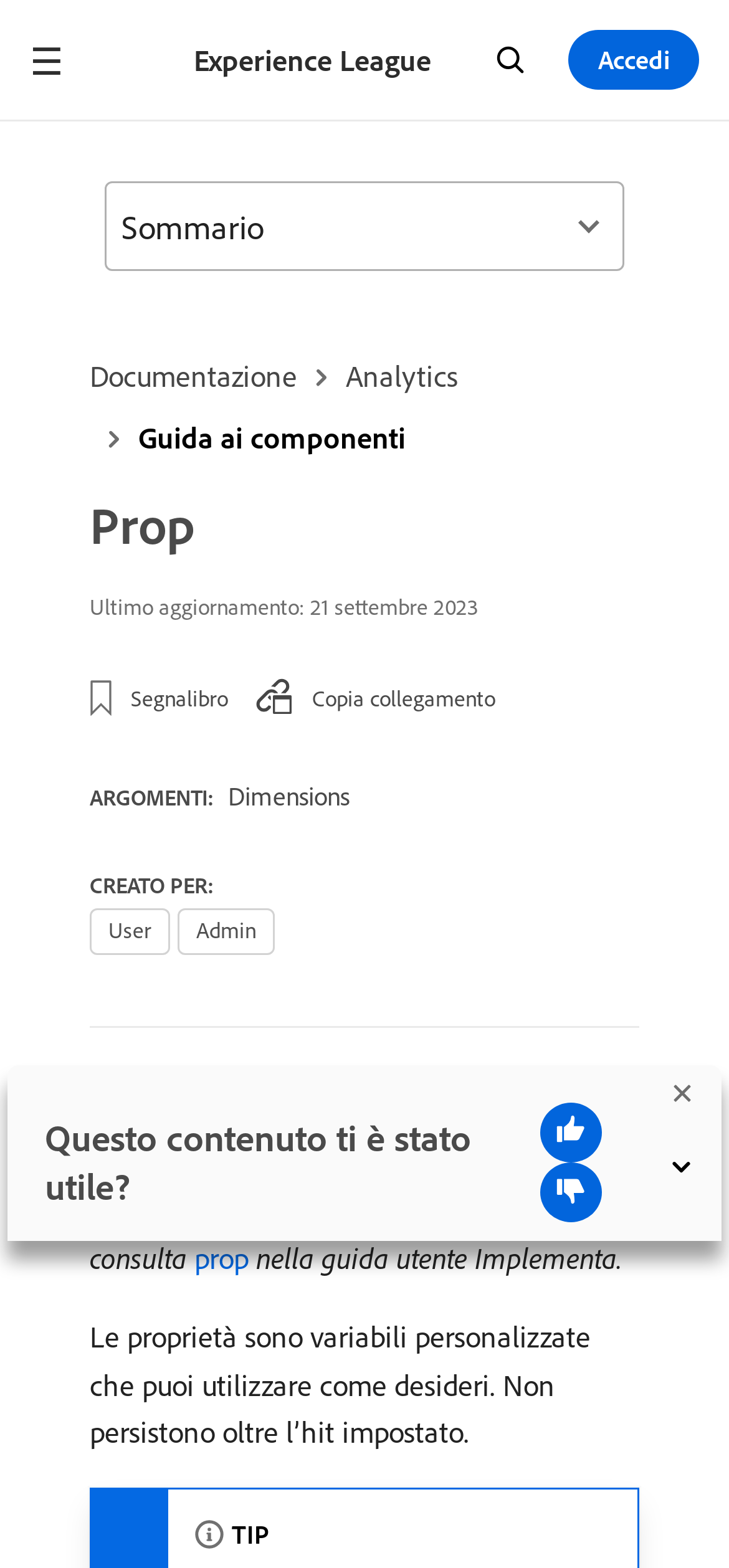Based on the element description, predict the bounding box coordinates (top-left x, top-left y, bottom-right x, bottom-right y) for the UI element in the screenshot: dimensione

[0.421, 0.727, 0.618, 0.751]